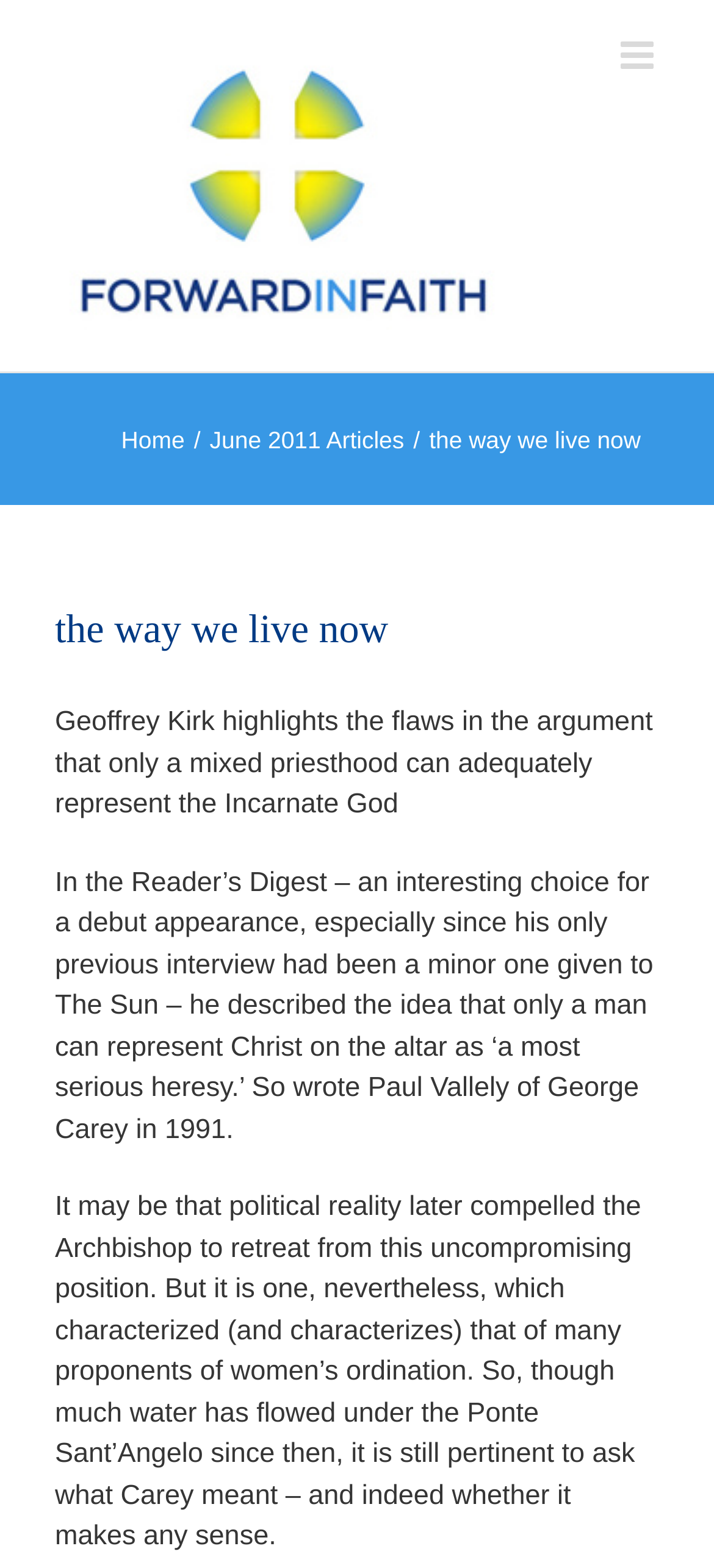Please examine the image and provide a detailed answer to the question: Who is the author of the article?

The author of the article is mentioned in the first paragraph of the article. The text reads 'Geoffrey Kirk highlights the flaws in the argument that only a mixed priesthood can adequately represent the Incarnate God', which indicates that Geoffrey Kirk is the author of the article.